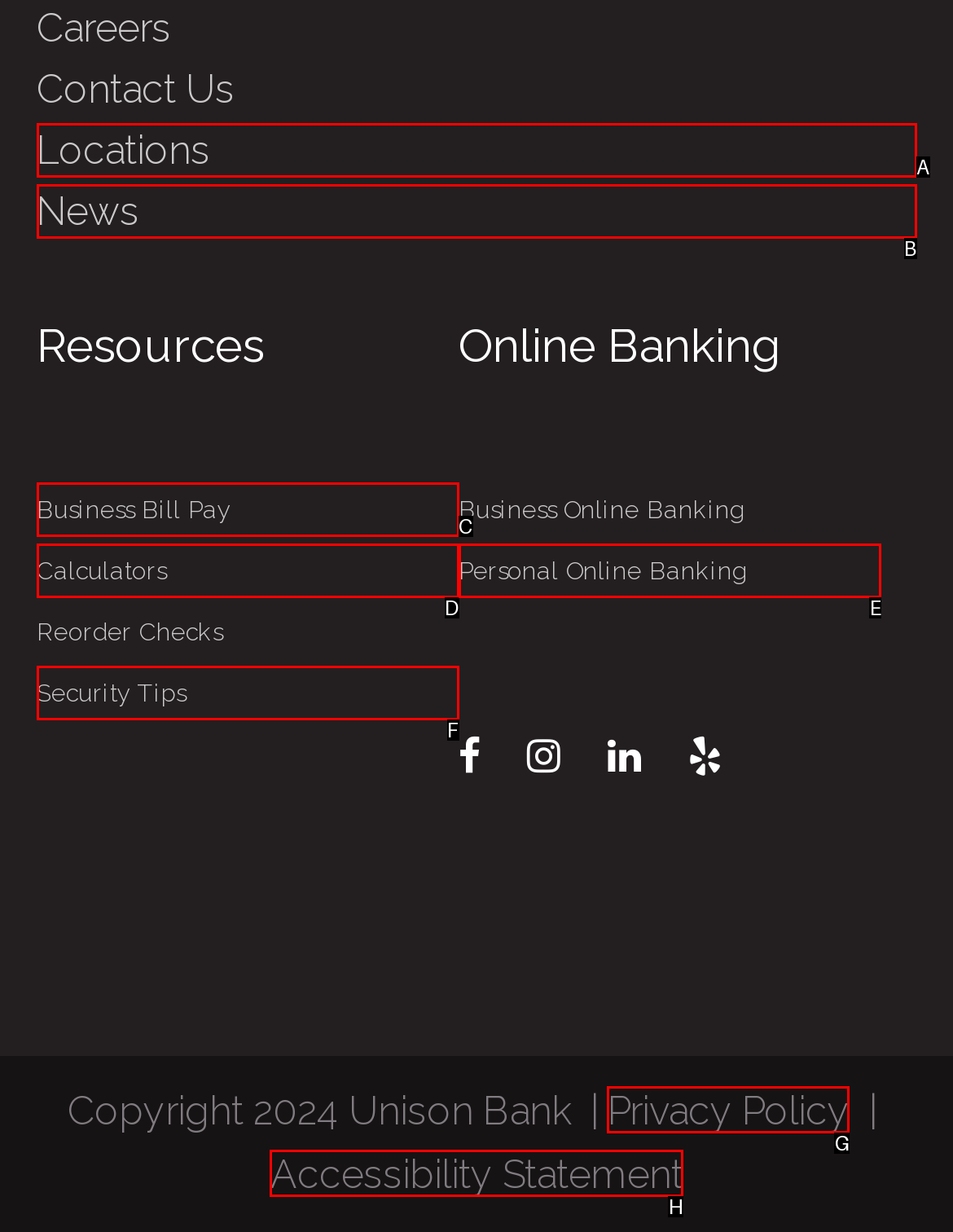From the available choices, determine which HTML element fits this description: News Respond with the correct letter.

B